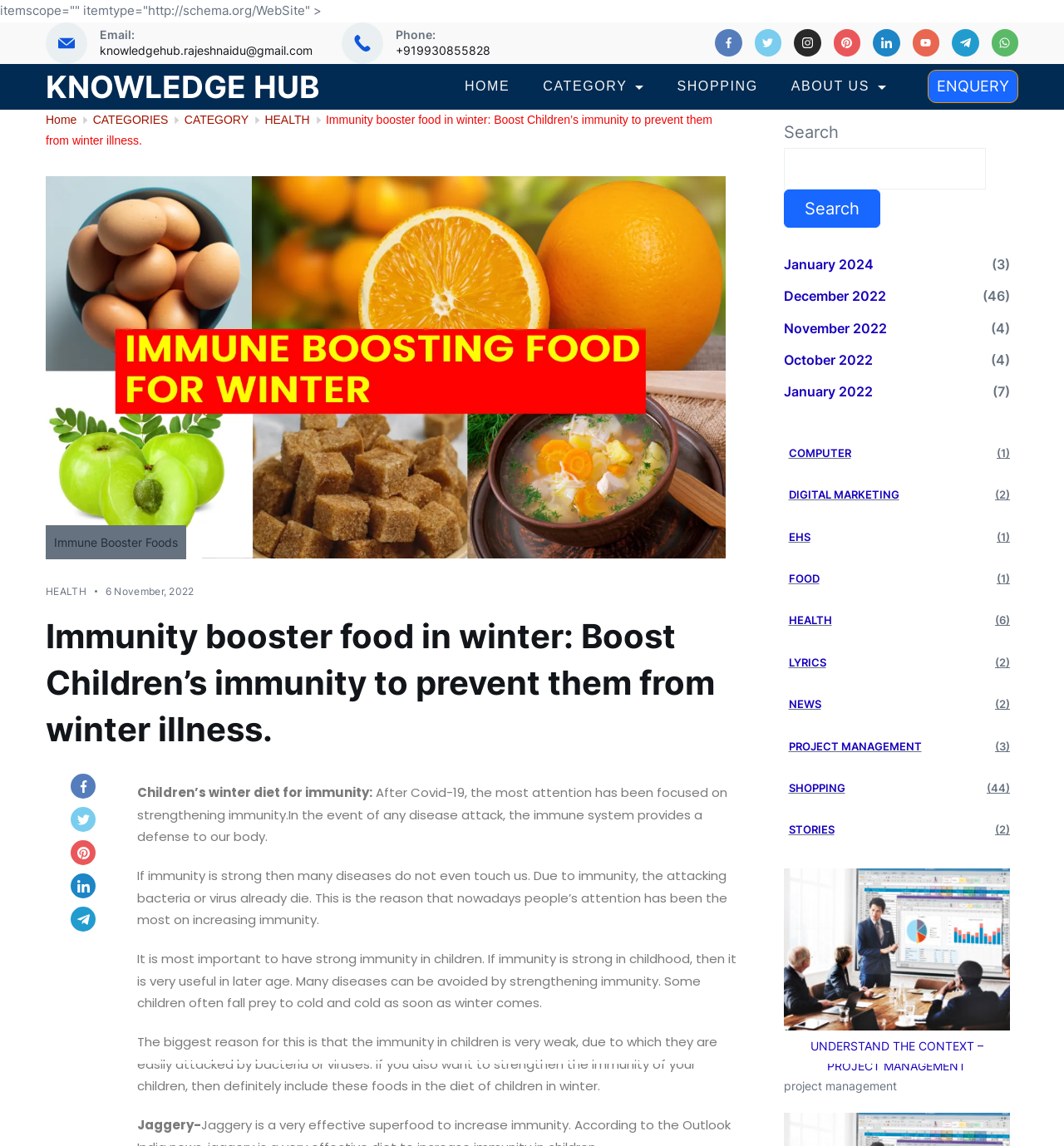How many social media links are available?
Provide a thorough and detailed answer to the question.

I counted the number of social media links by looking at the links 'Facebook', 'Twitter', 'Instagram', 'Pinterest', 'LinkedIn', 'YouTube', 'Telegram', 'WhatsApp' which are all social media platforms.